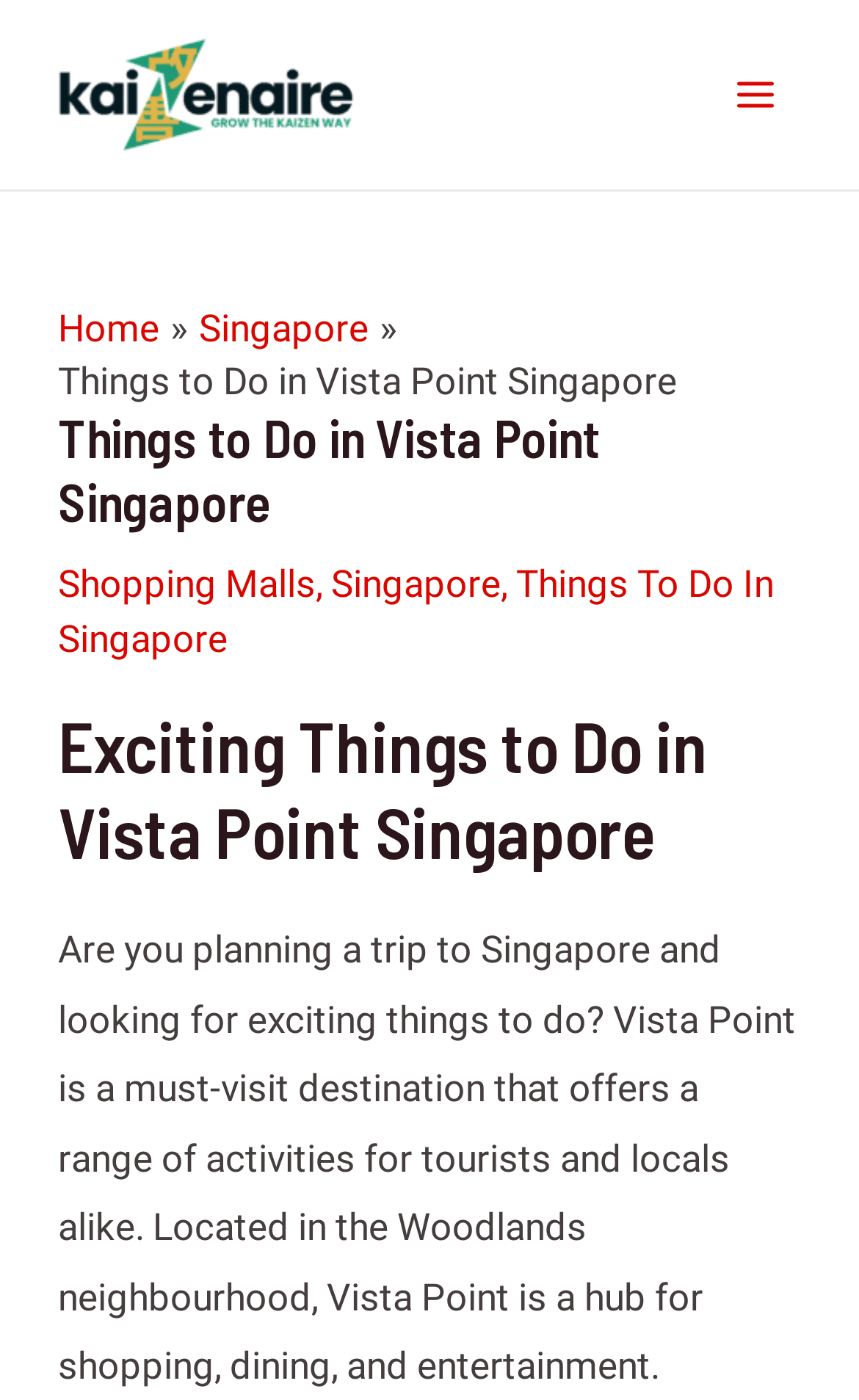Provide the bounding box coordinates for the specified HTML element described in this description: "Support Team". The coordinates should be four float numbers ranging from 0 to 1, in the format [left, top, right, bottom].

None